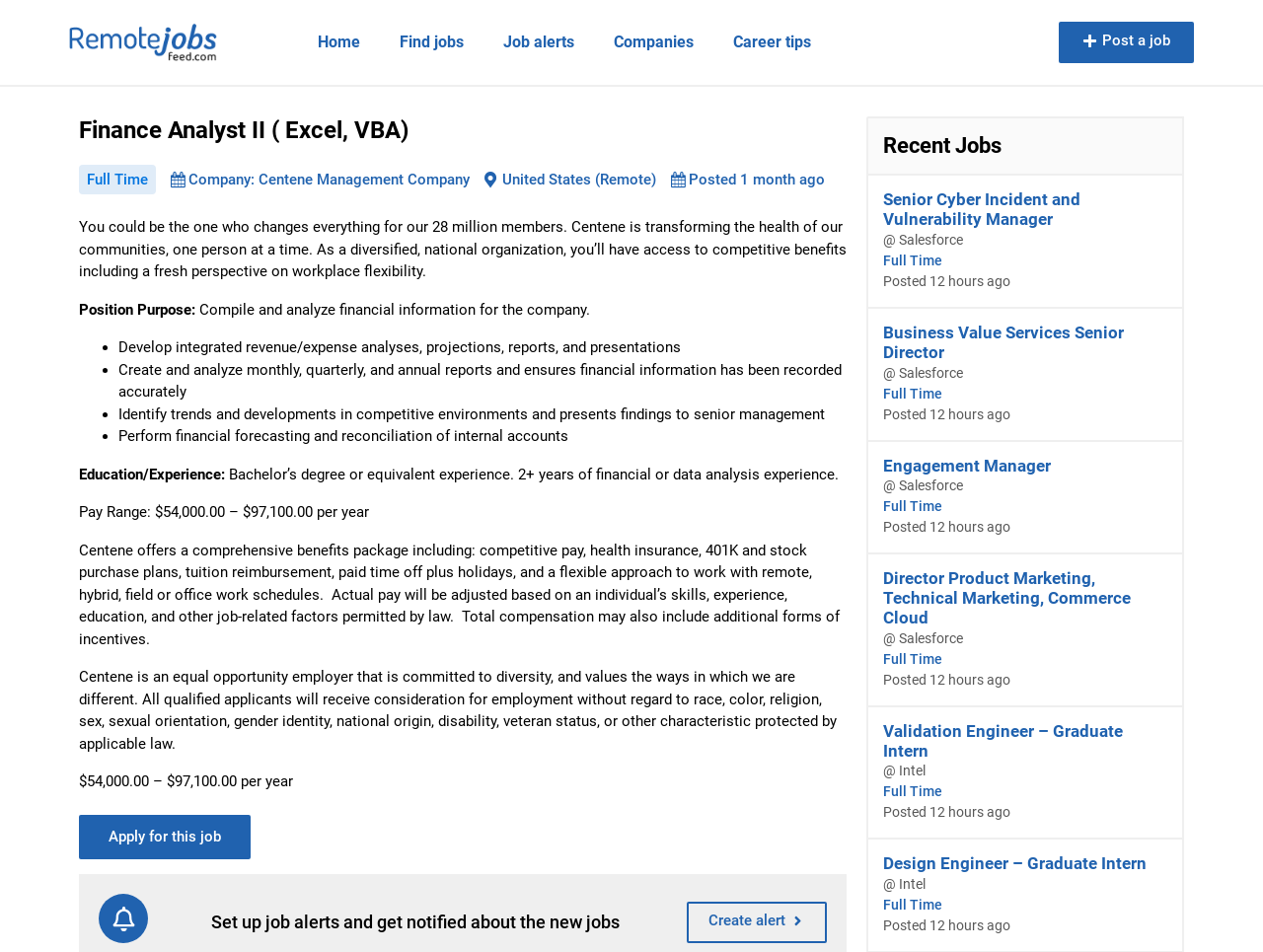Observe the image and answer the following question in detail: What is the location of the current job posting?

I determined the location by looking at the link element with the text 'United States (Remote)' which is located below the company name, indicating that it is the location of the current job posting.